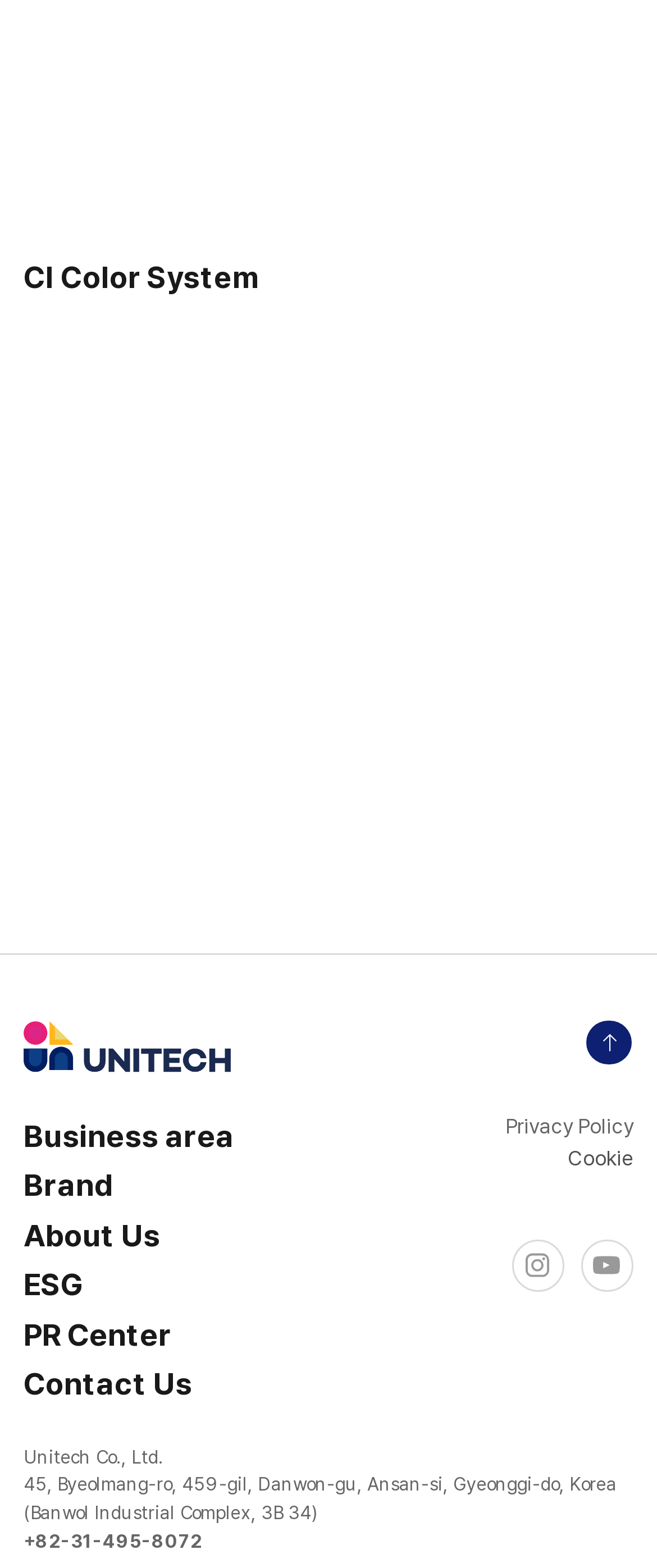What is the brand identity of Unitech represented by?
Give a detailed explanation using the information visible in the image.

The question is asking about the representation of Unitech's brand identity. According to the webpage, the color pallet above represents the brand identity of Unitech, as stated in the StaticText element with the text 'The color pallet above represents the brand identity of Unitech.'